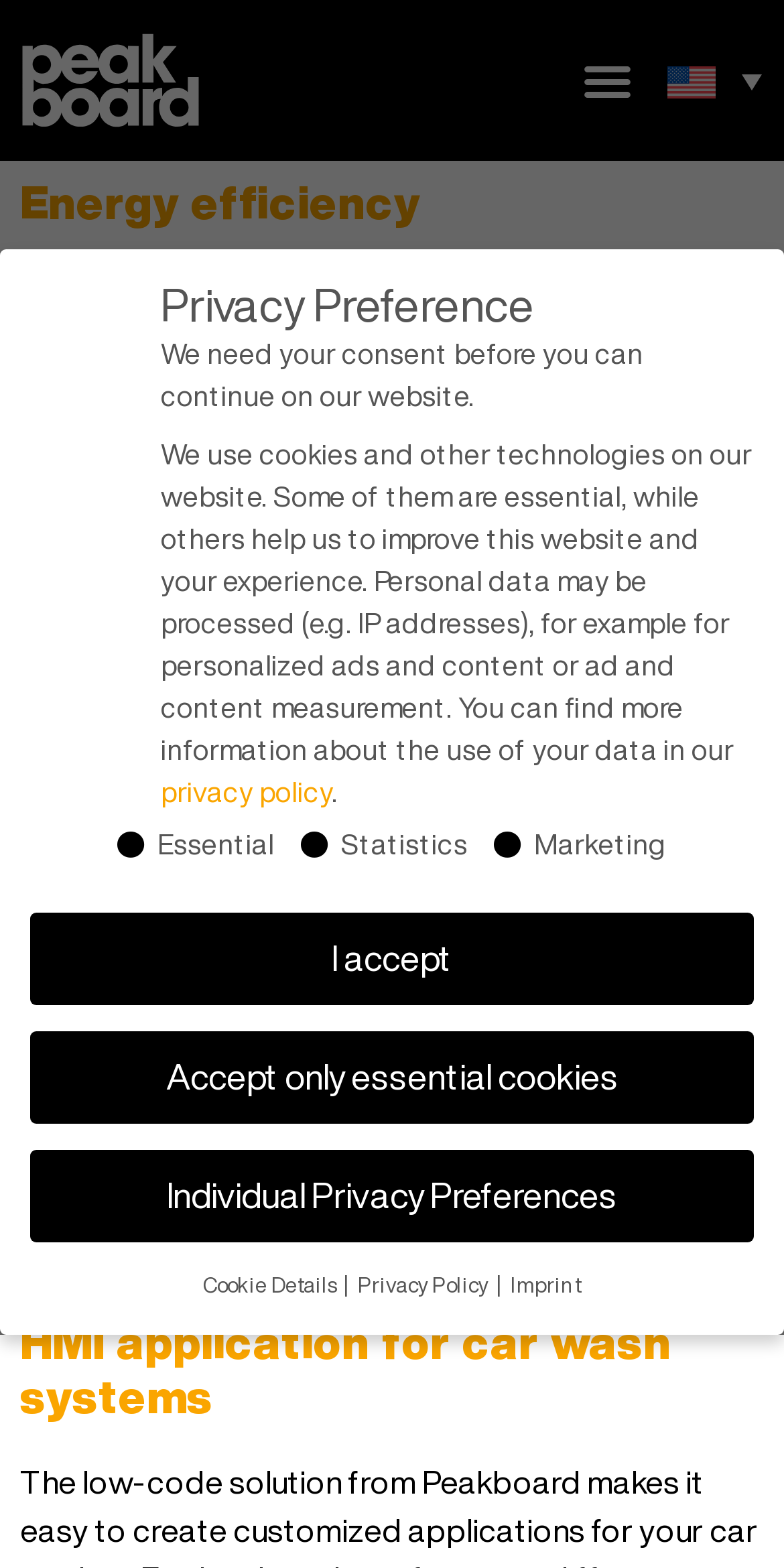Bounding box coordinates are given in the format (top-left x, top-left y, bottom-right x, bottom-right y). All values should be floating point numbers between 0 and 1. Provide the bounding box coordinate for the UI element described as: Individual Privacy Preferences

[0.038, 0.733, 0.962, 0.792]